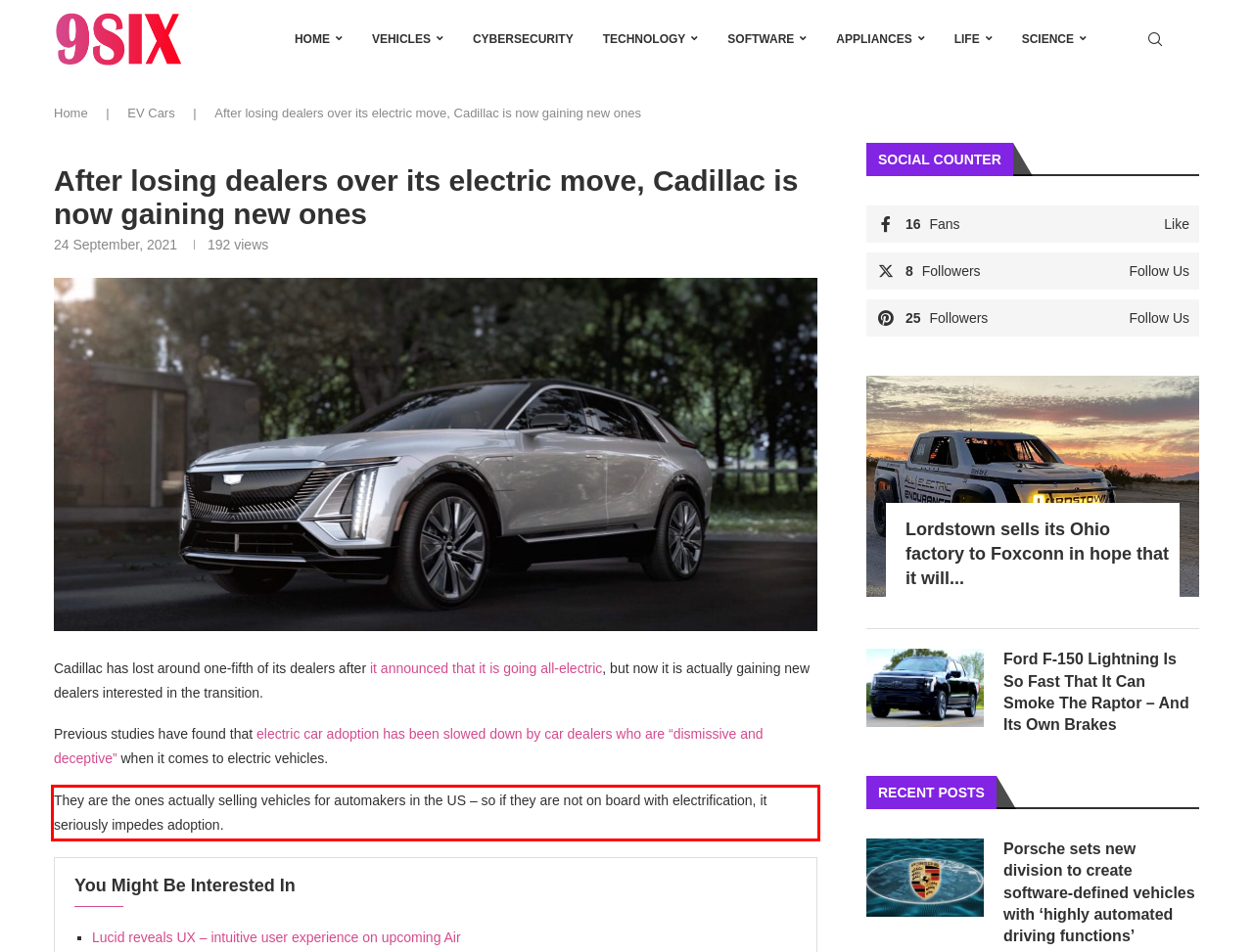Within the screenshot of the webpage, locate the red bounding box and use OCR to identify and provide the text content inside it.

They are the ones actually selling vehicles for automakers in the US – so if they are not on board with electrification, it seriously impedes adoption.